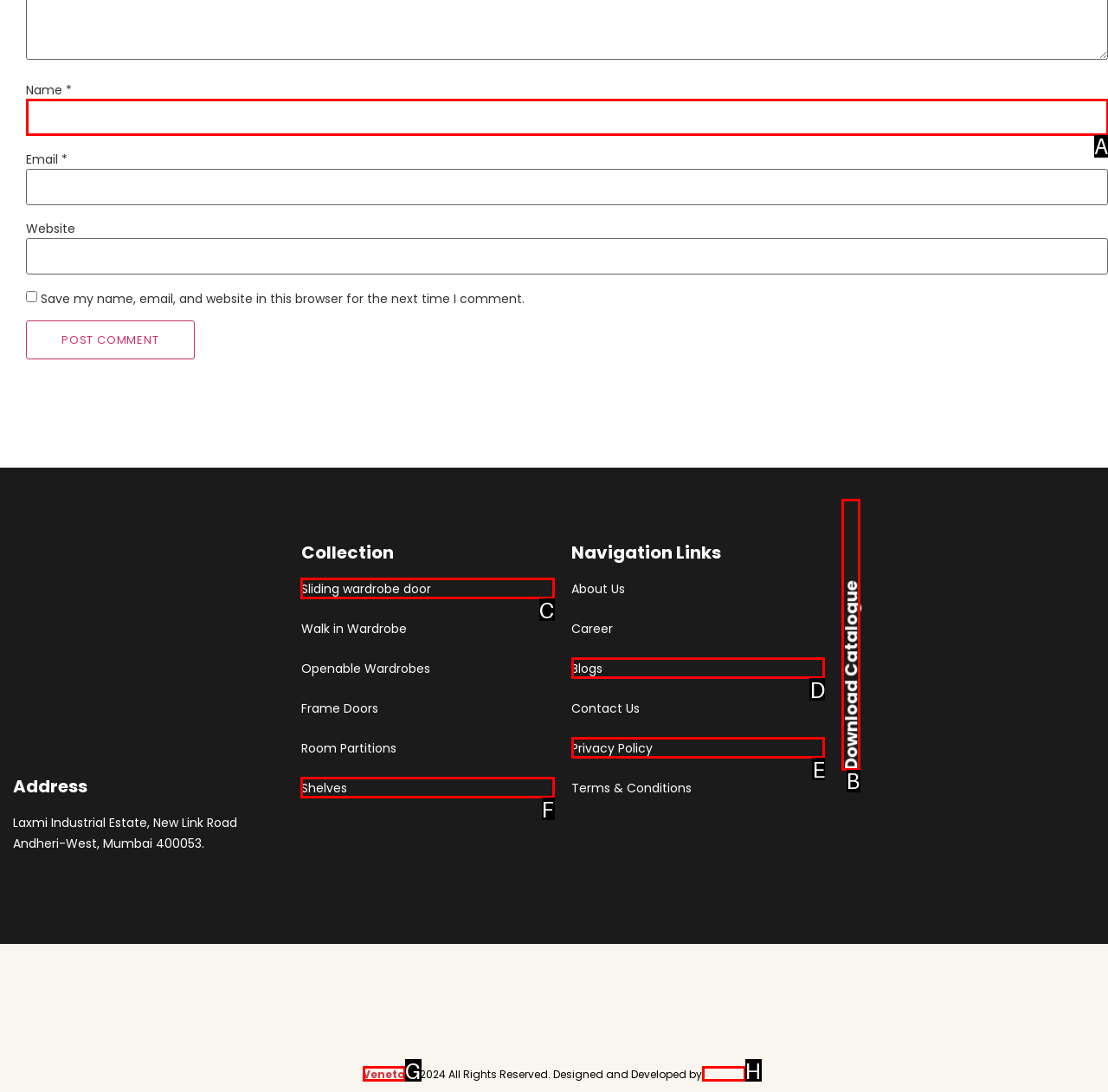Identify the letter of the UI element you should interact with to perform the task: Download the catalogue
Reply with the appropriate letter of the option.

B